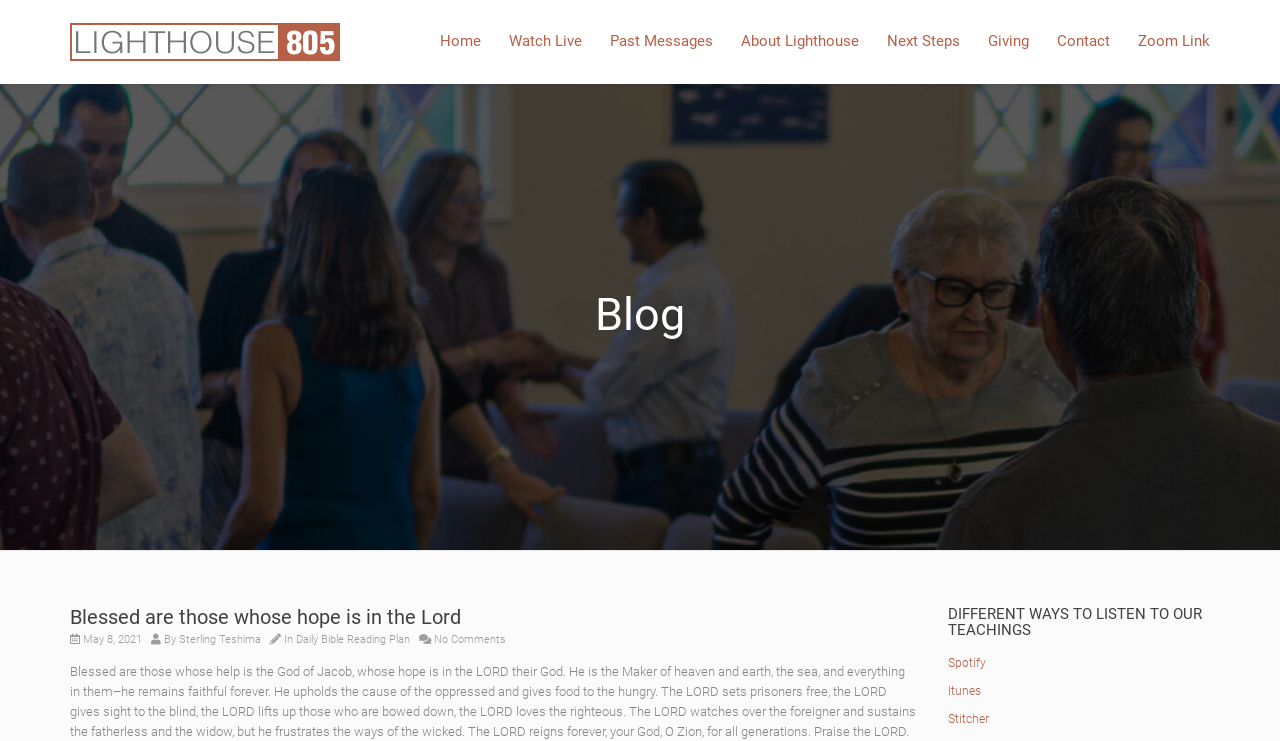Show the bounding box coordinates of the element that should be clicked to complete the task: "Contact the church".

[0.815, 0.0, 0.878, 0.112]